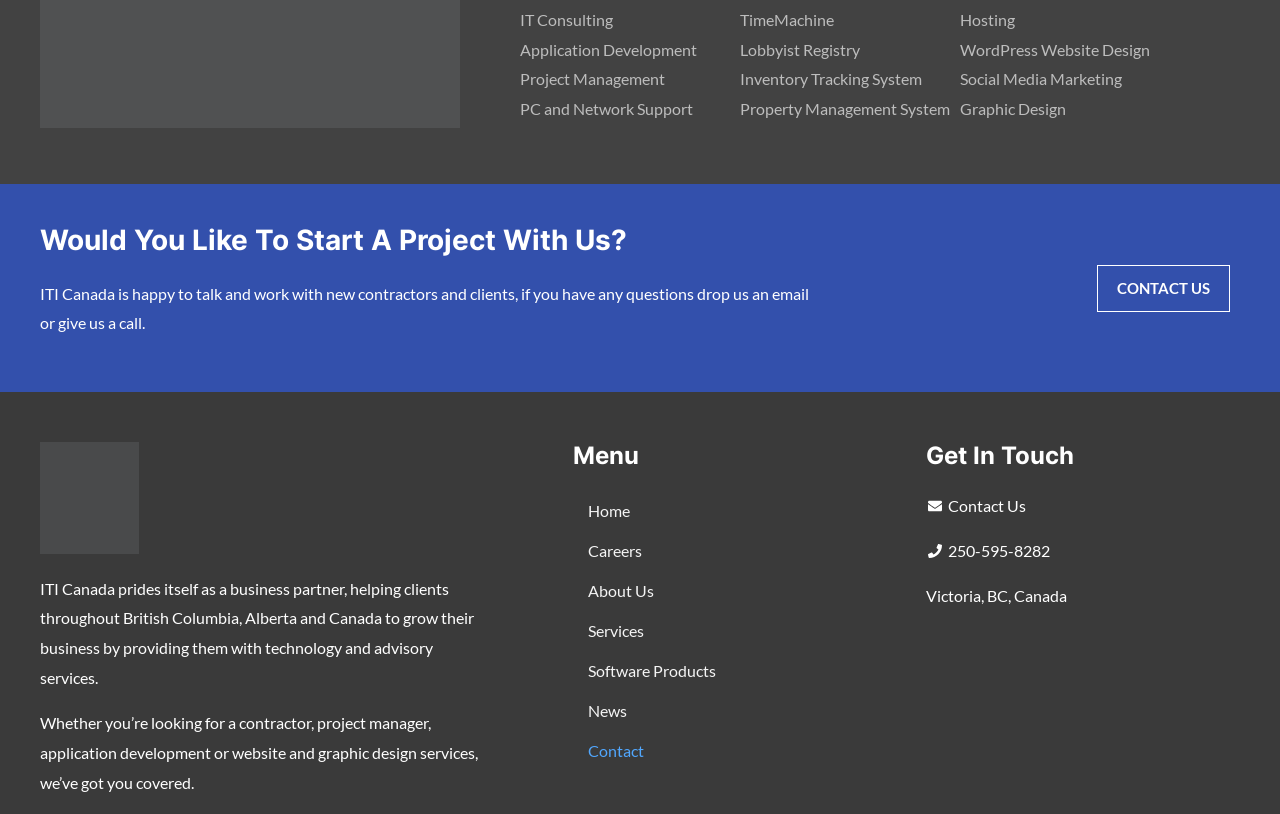Please specify the bounding box coordinates of the area that should be clicked to accomplish the following instruction: "Click on IT Consulting". The coordinates should consist of four float numbers between 0 and 1, i.e., [left, top, right, bottom].

[0.406, 0.006, 0.575, 0.043]